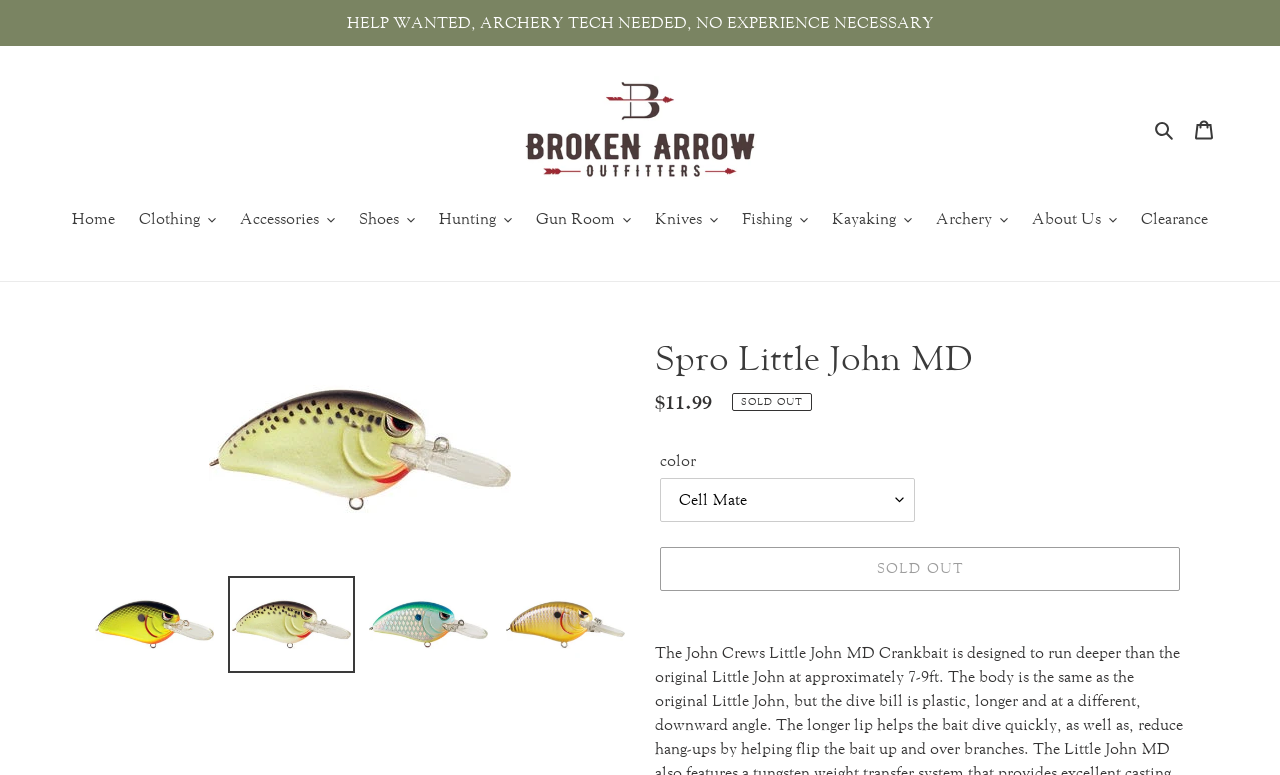Kindly provide the bounding box coordinates of the section you need to click on to fulfill the given instruction: "Click the 'Search' button".

[0.897, 0.149, 0.924, 0.183]